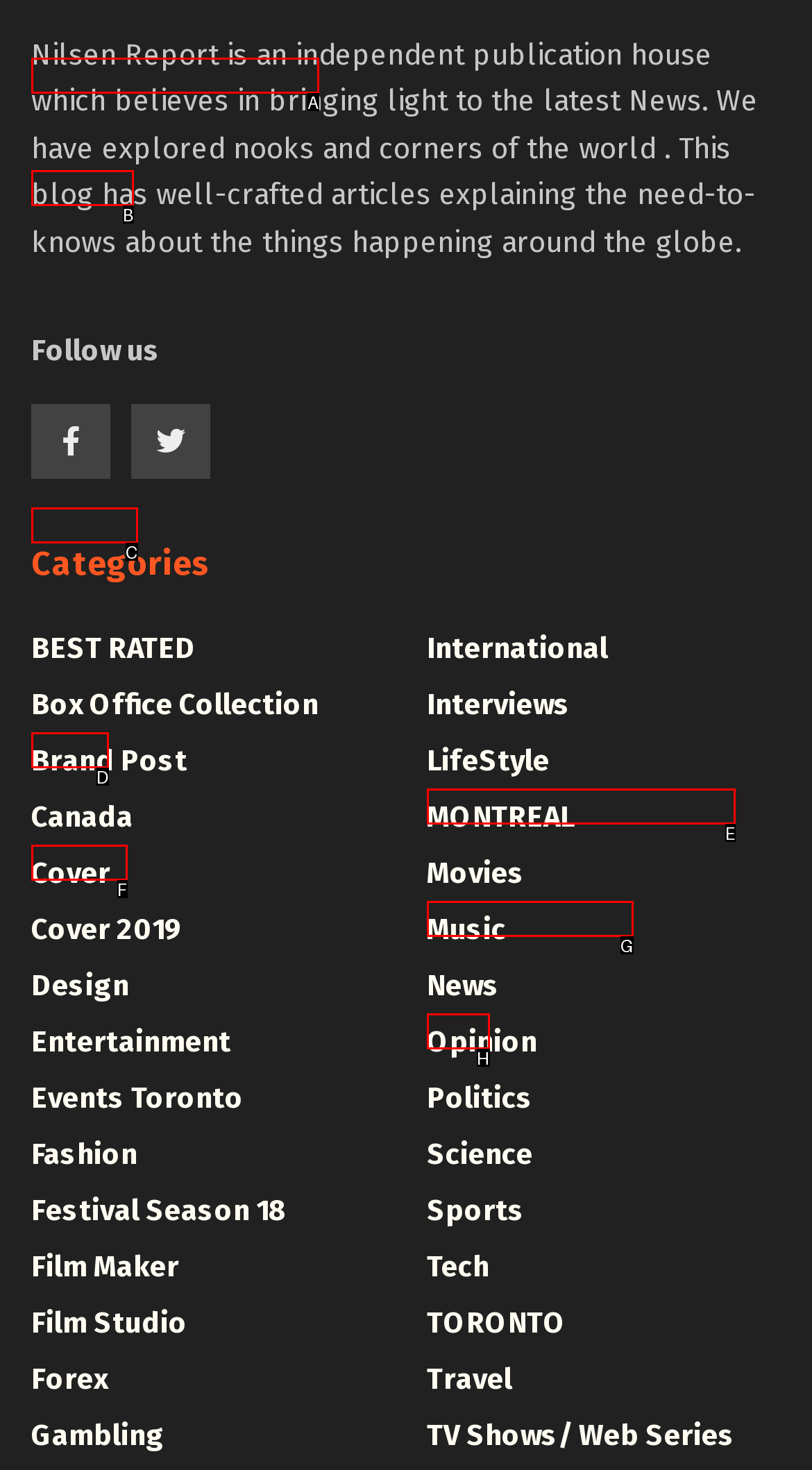Find the option that fits the given description: Games
Answer with the letter representing the correct choice directly.

F